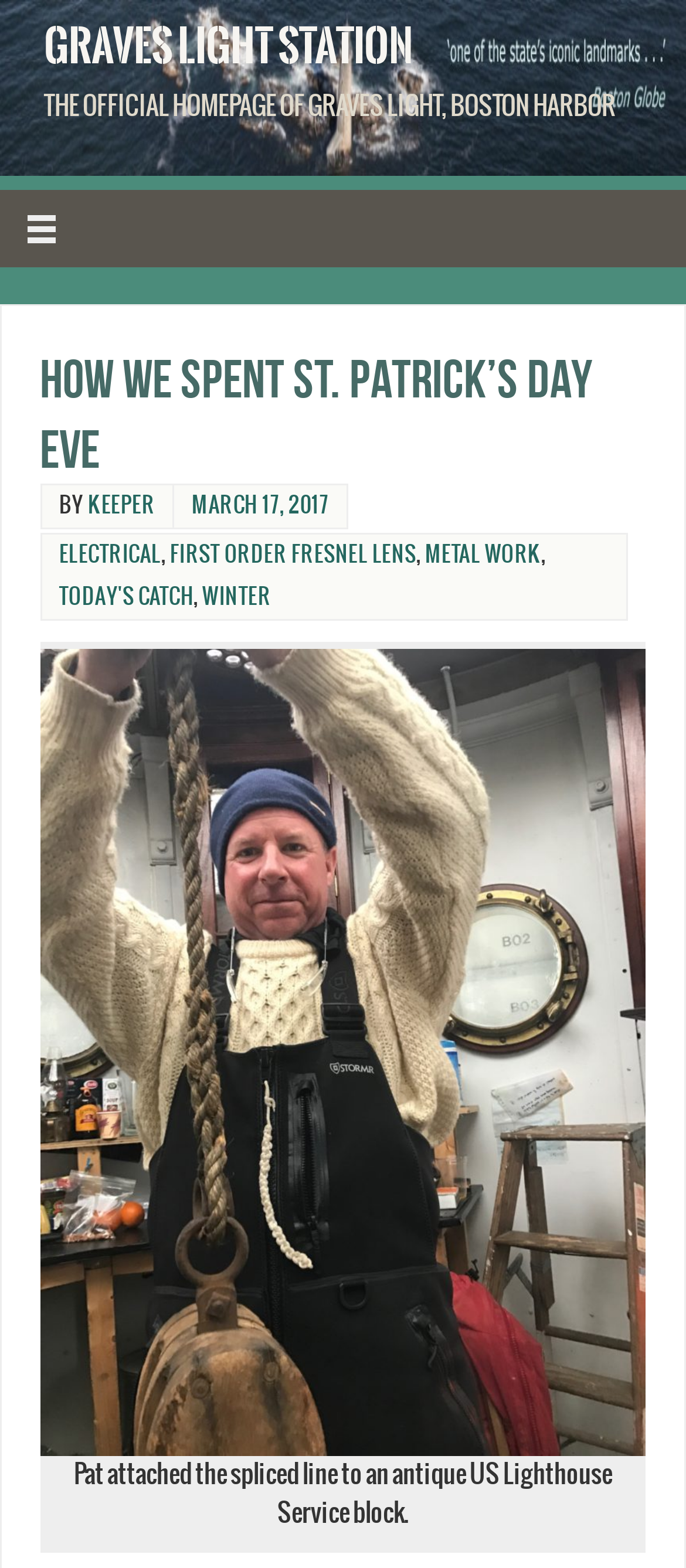Identify the main title of the webpage and generate its text content.

How we spent St. Patrick’s Day Eve